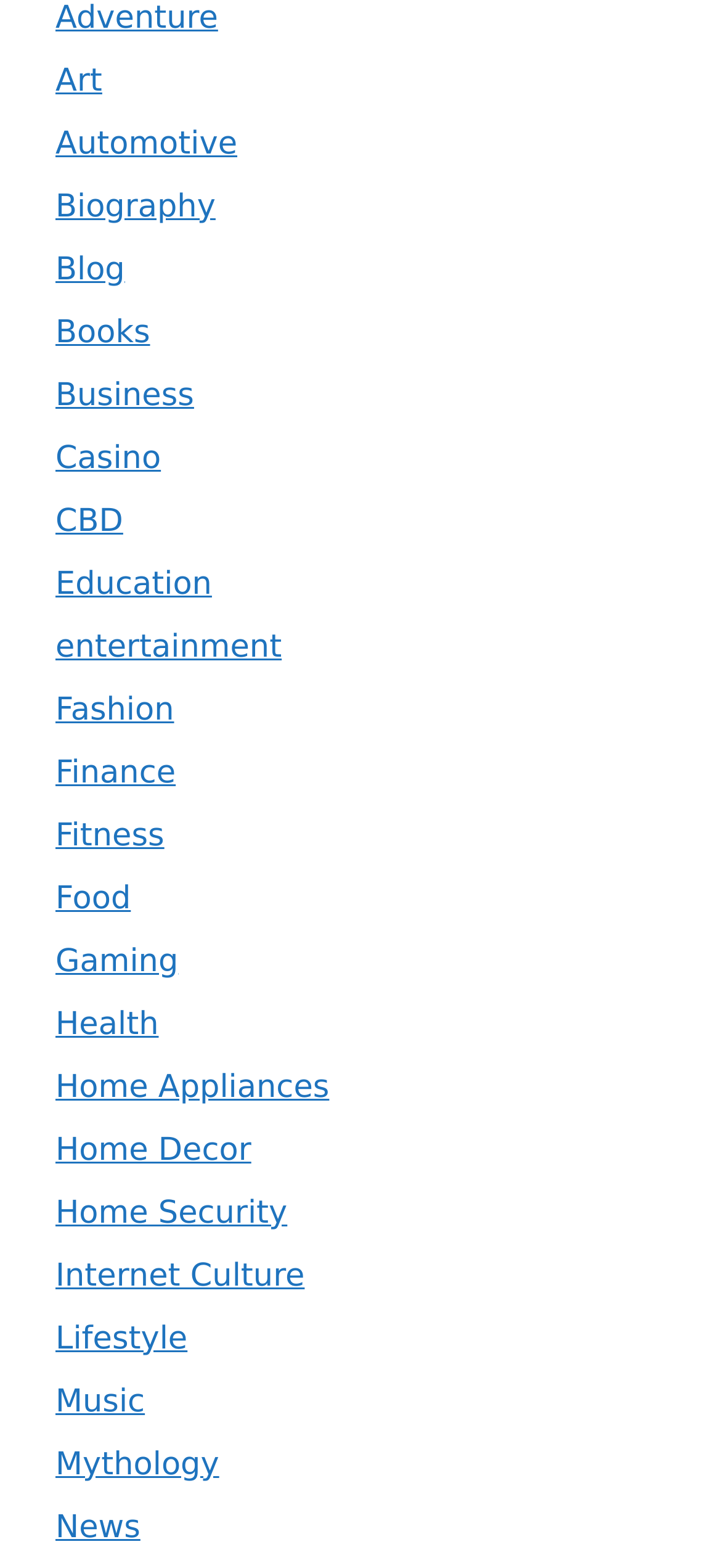How many categories are listed?
Refer to the image and give a detailed answer to the query.

There are 25 categories listed on the webpage, each represented by a link element with a unique text label and bounding box coordinates. The categories are arranged vertically from top to bottom.